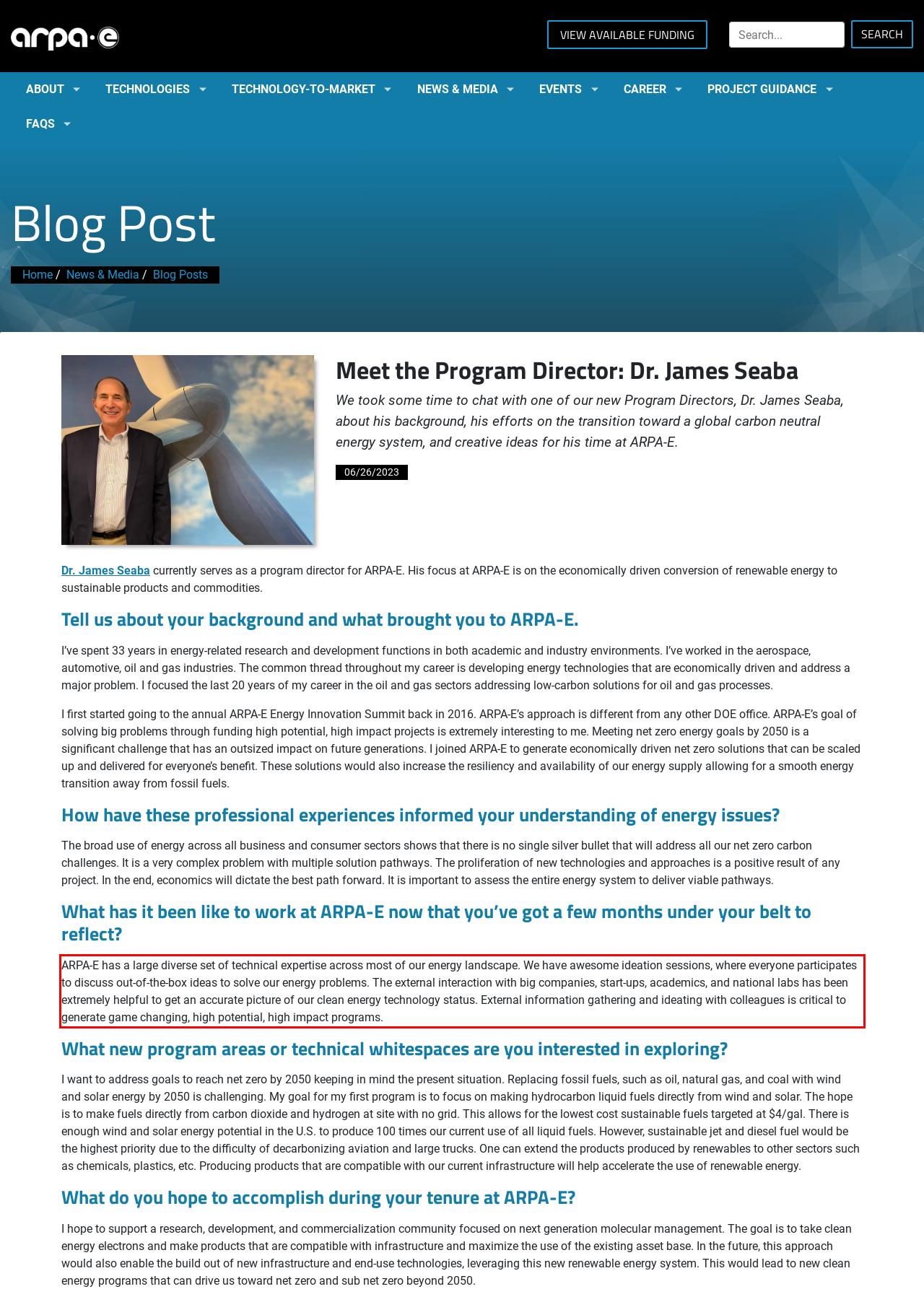Analyze the red bounding box in the provided webpage screenshot and generate the text content contained within.

ARPA-E has a large diverse set of technical expertise across most of our energy landscape. We have awesome ideation sessions, where everyone participates to discuss out-of-the-box ideas to solve our energy problems. The external interaction with big companies, start-ups, academics, and national labs has been extremely helpful to get an accurate picture of our clean energy technology status. External information gathering and ideating with colleagues is critical to generate game changing, high potential, high impact programs.